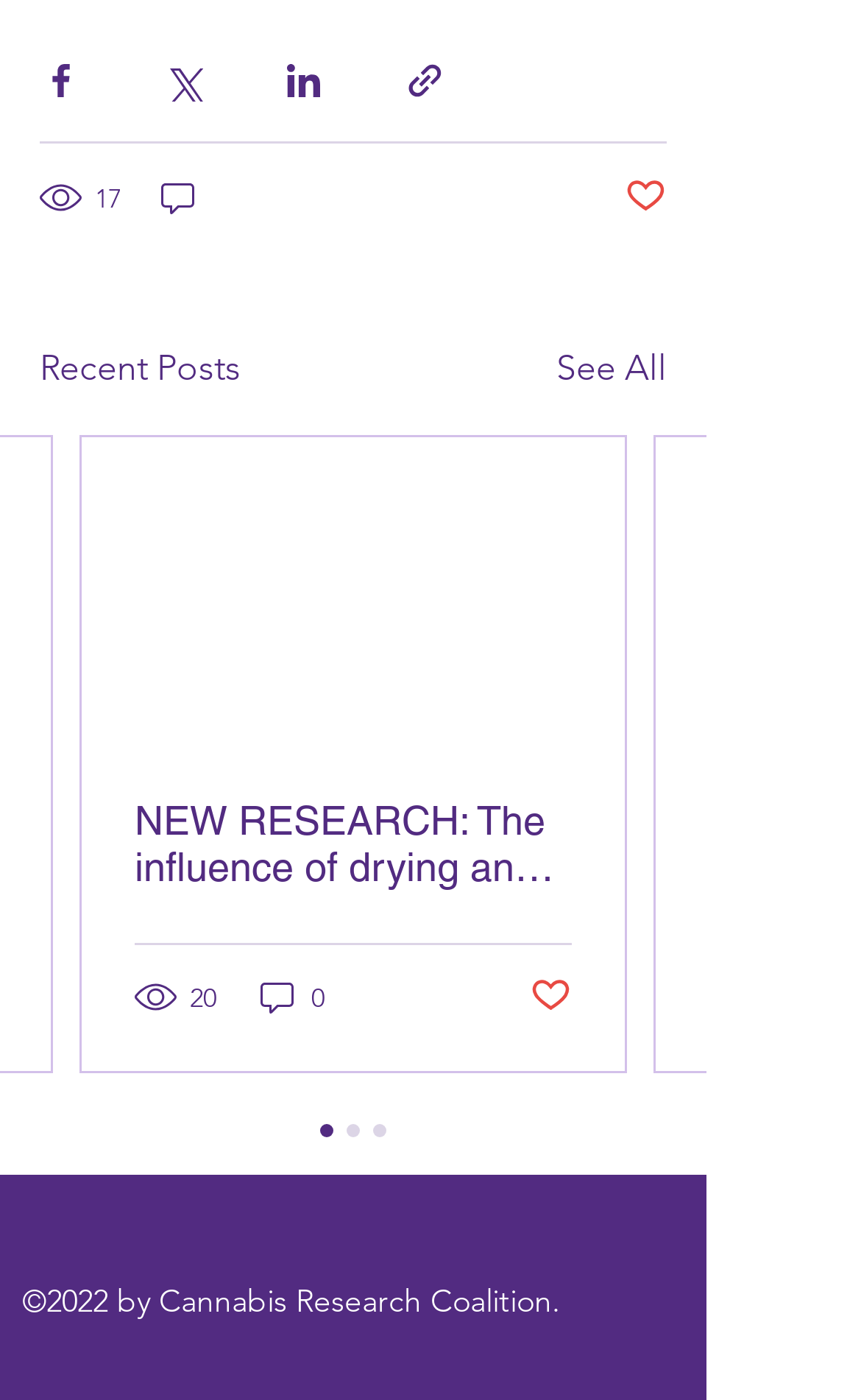Please mark the bounding box coordinates of the area that should be clicked to carry out the instruction: "Like the post".

[0.615, 0.696, 0.664, 0.729]